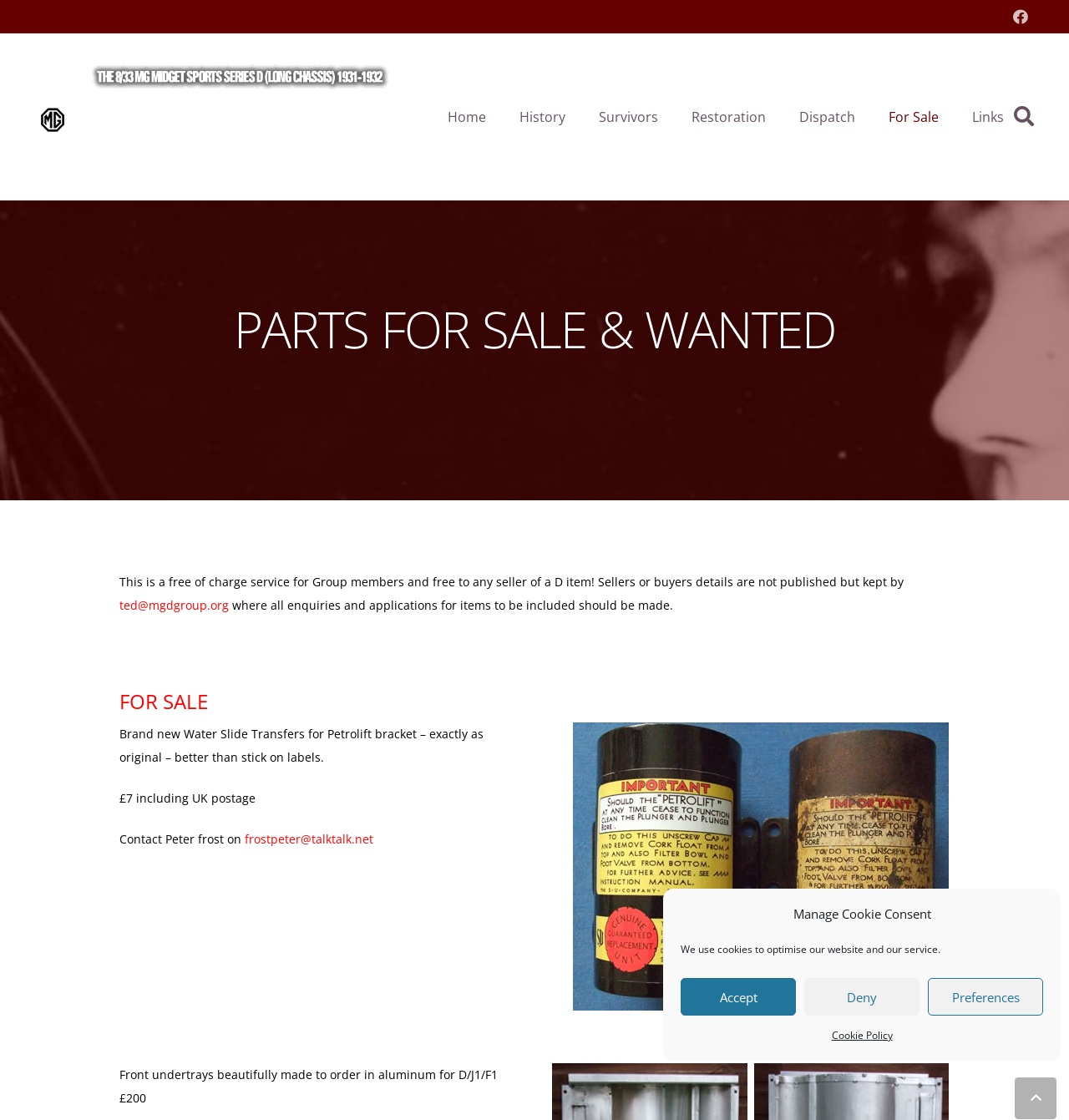Generate the main heading text from the webpage.

PARTS FOR SALE & WANTED